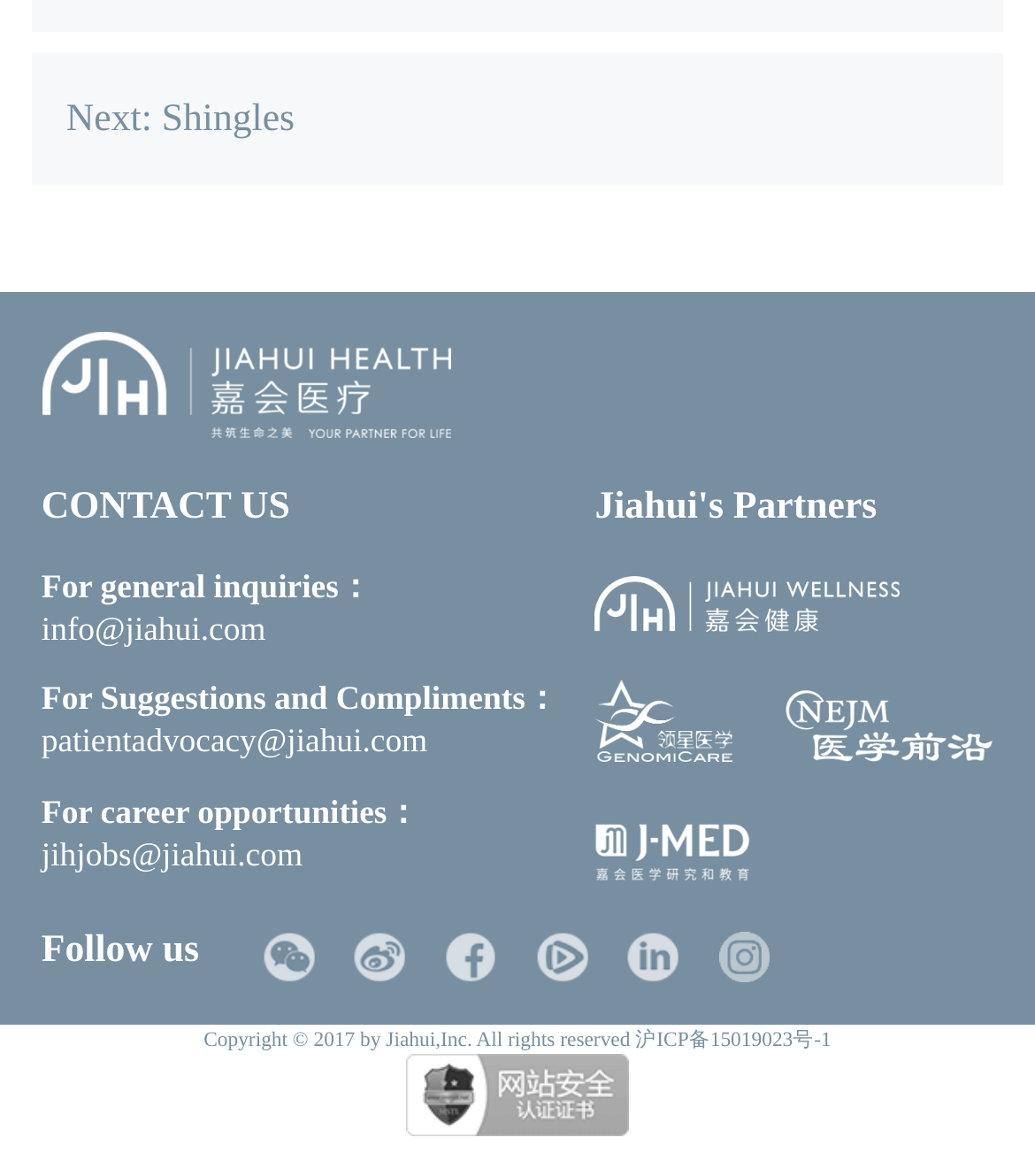Look at the image and give a detailed response to the following question: How many partners are listed on the webpage?

The webpage lists Jiahui's partners, which can be found in the section titled 'Jiahui's Partners'. There are four partners listed, including GENOMICARE, NEJM, JMED, and Jiahui Wellness.